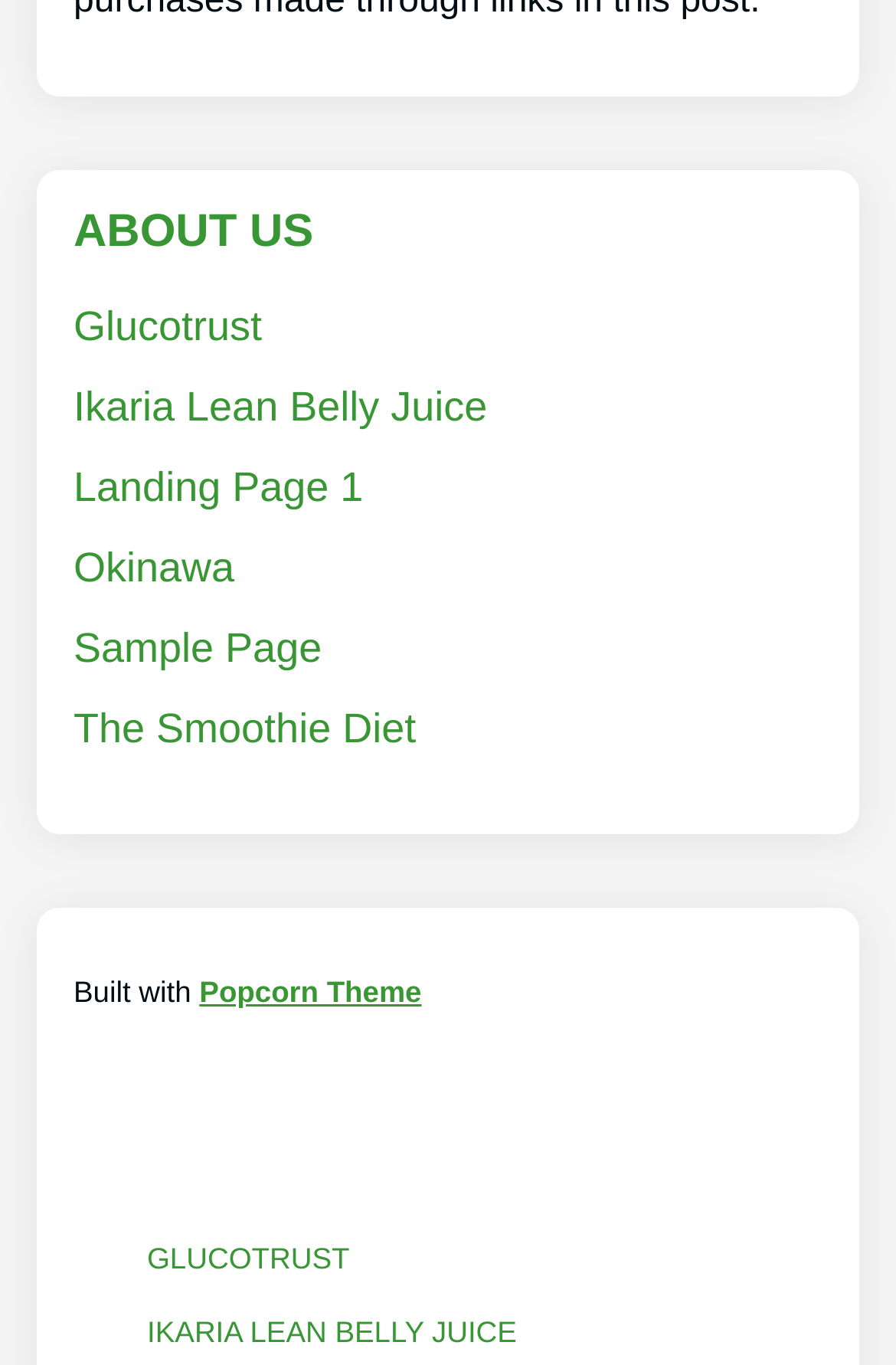Identify the bounding box for the UI element that is described as follows: "Ikaria Lean Belly Juice".

[0.164, 0.964, 0.577, 0.989]